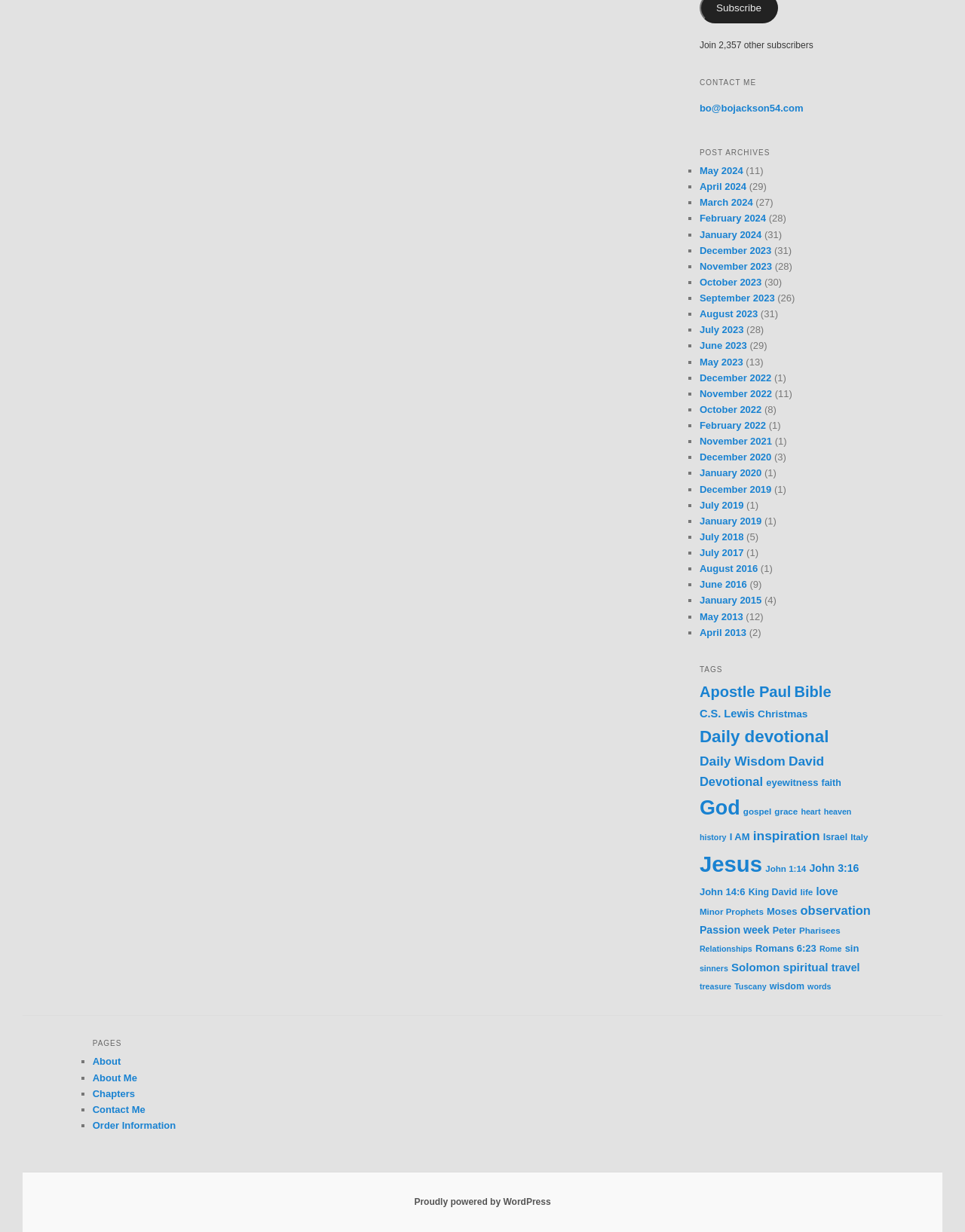What is the purpose of the 'JOIN' section?
Look at the image and respond to the question as thoroughly as possible.

I inferred that the purpose of the 'JOIN' section is to subscribe to the blog by looking at the static text 'Join 2,357 other subscribers', which suggests that visitors can join a community of subscribers.